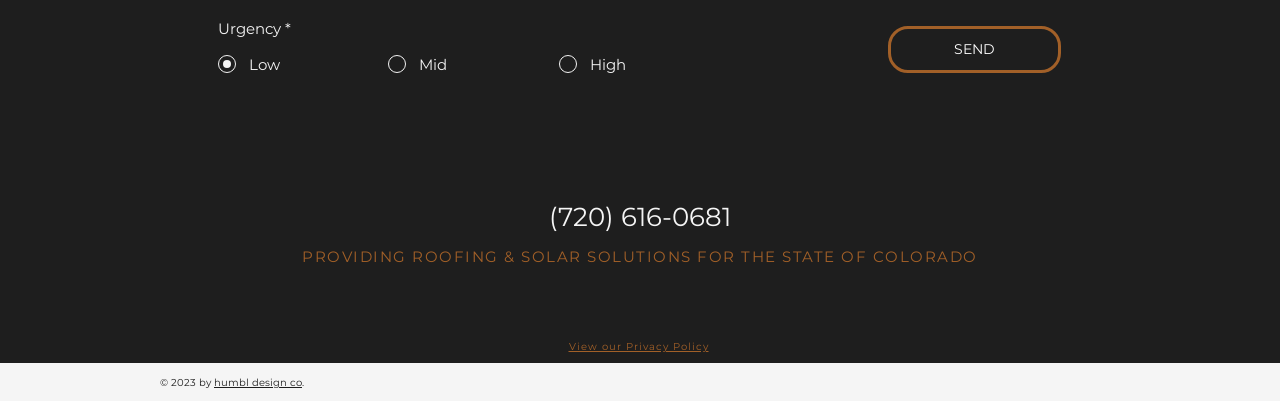Using the image as a reference, answer the following question in as much detail as possible:
What is the company's tagline?

The company's tagline can be found in the static text element located at the top middle of the webpage, which reads 'PROVIDING ROOFING & SOLAR SOLUTIONS FOR THE STATE OF COLORADO'.